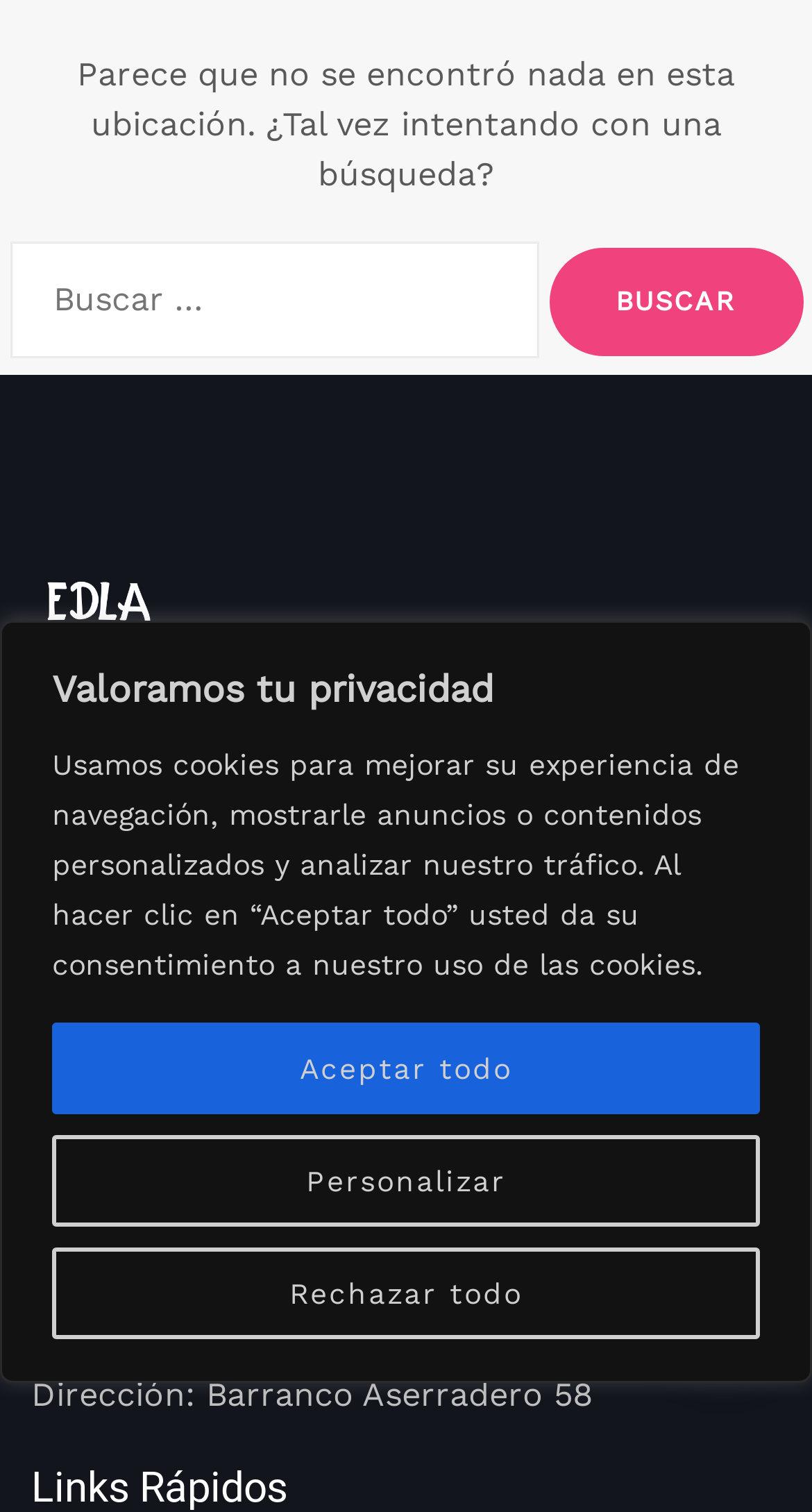Give a comprehensive overview of the webpage, including key elements.

The webpage appears to be an error page, indicating that the requested content was not found. At the top of the page, there is a notification bar that spans the entire width, informing users about the website's use of cookies and providing options to personalize, reject, or accept all cookies.

Below the notification bar, there is a main content area that occupies most of the page. In the top section of this area, there is a message stating that nothing was found at the requested location and suggesting a search as an alternative.

Adjacent to this message, there is a search bar with a "Buscar" (Search) button. The search bar is accompanied by a label that says "Buscar:".

Further down the page, there is a brief description of the website's artistic projects, emphasizing the importance of recycling and handmade work.

The bottom section of the page contains contact information, including an email address, phone number, and physical address. There are also two headings, "Contacta con nostros" (Contact Us) and "Links Rápidos" (Quick Links), although the latter does not seem to have any associated links.

Throughout the page, there are no images, and the layout is primarily composed of text elements, including headings, paragraphs, and buttons.